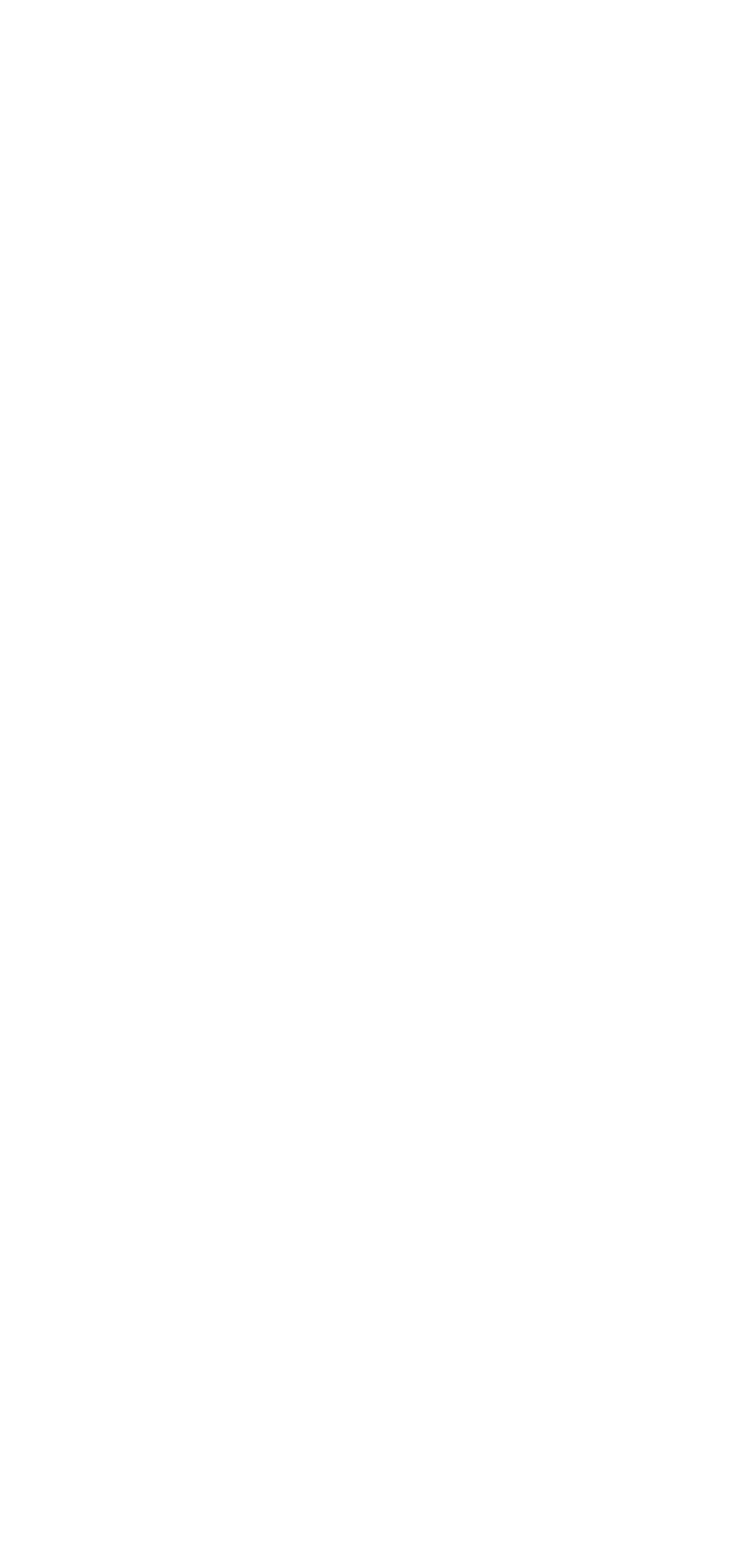Locate the bounding box coordinates of the area where you should click to accomplish the instruction: "Visit Facebook page".

[0.077, 0.35, 0.188, 0.401]